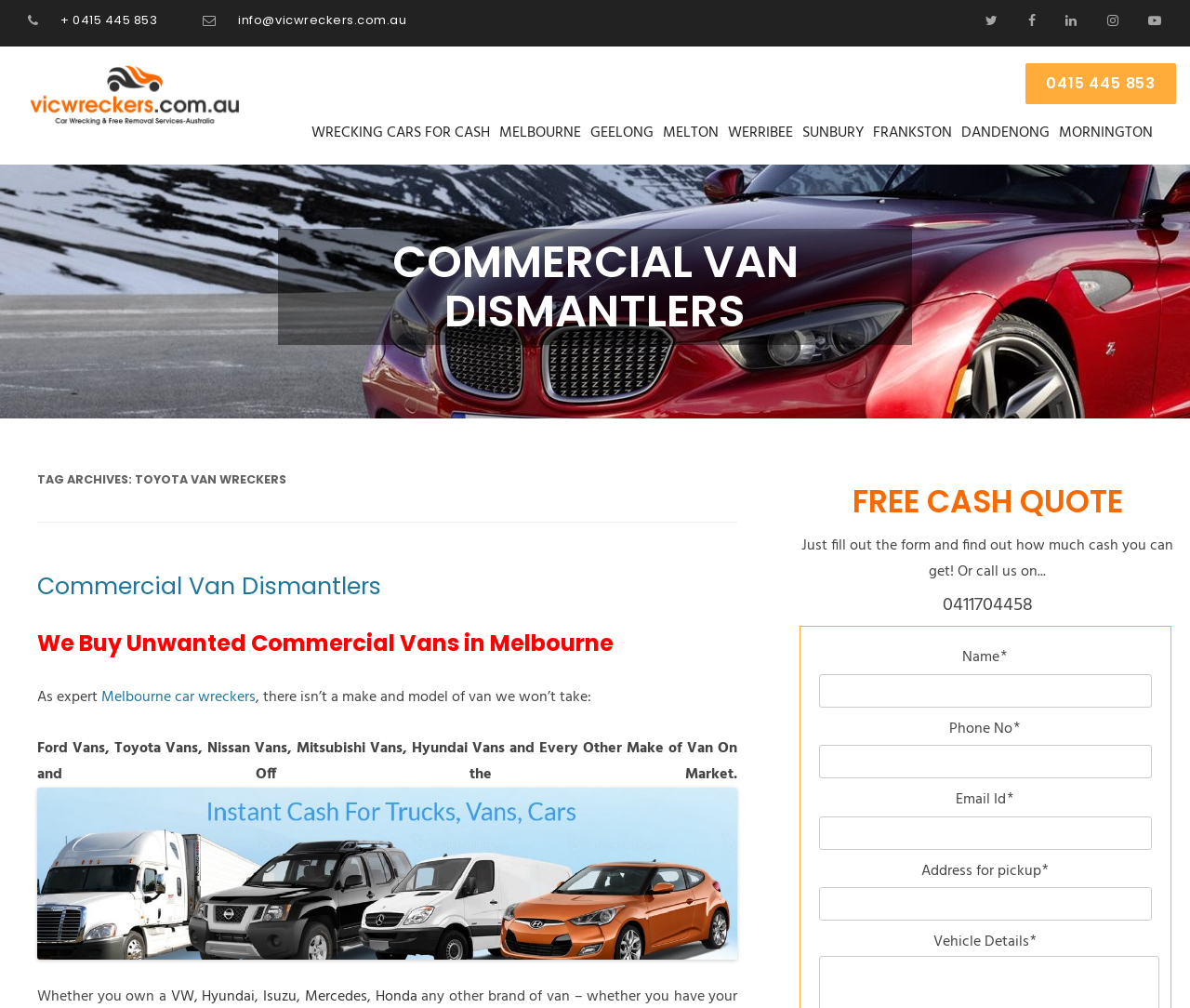Respond concisely with one word or phrase to the following query:
What types of vans do the commercial van dismantlers take?

All makes and models